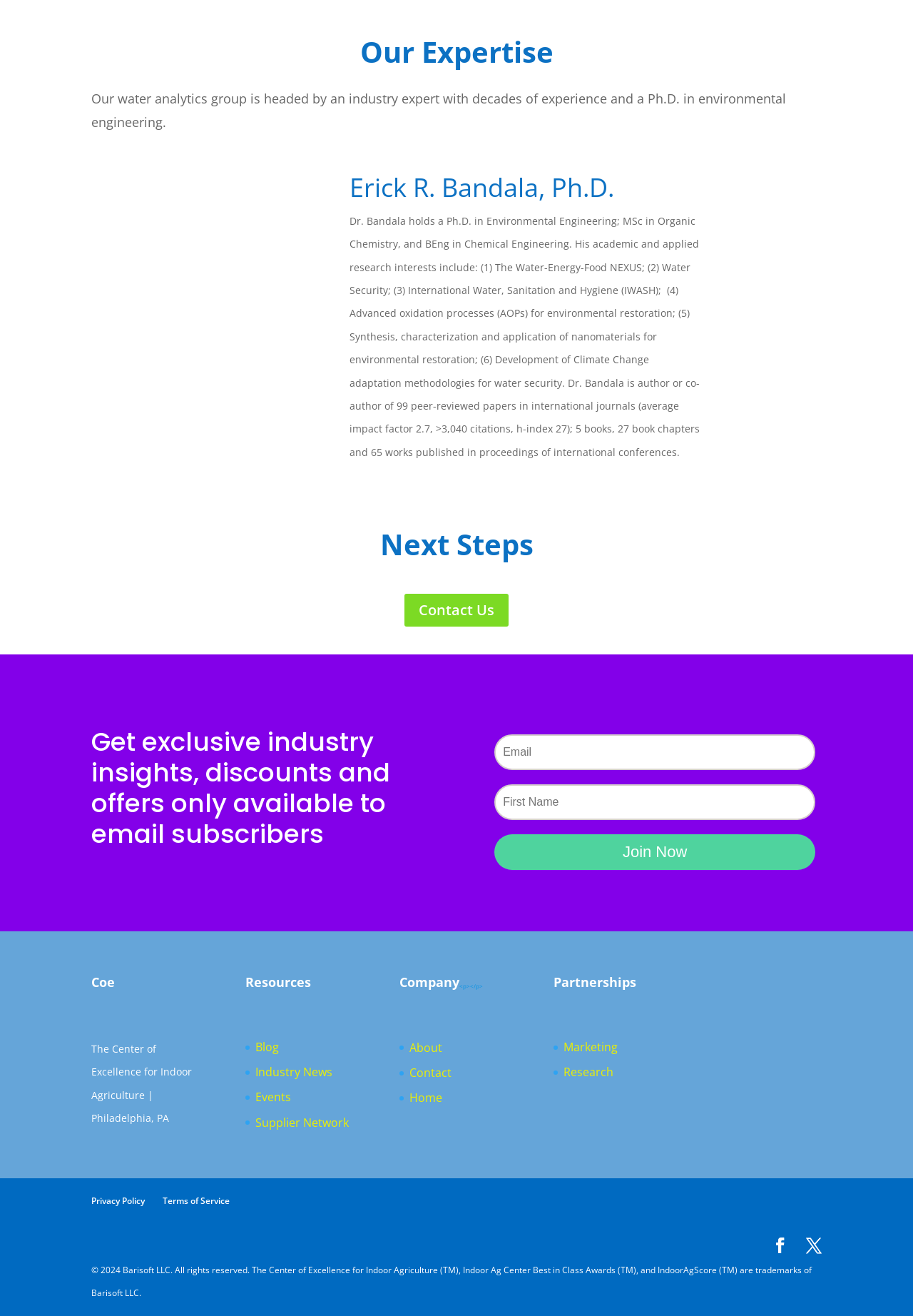Based on what you see in the screenshot, provide a thorough answer to this question: What is the expertise of the water analytics group?

The question can be answered by looking at the heading 'Our Expertise' and the subsequent text that describes the expertise of the water analytics group, which is headed by an industry expert with a Ph.D. in environmental engineering.